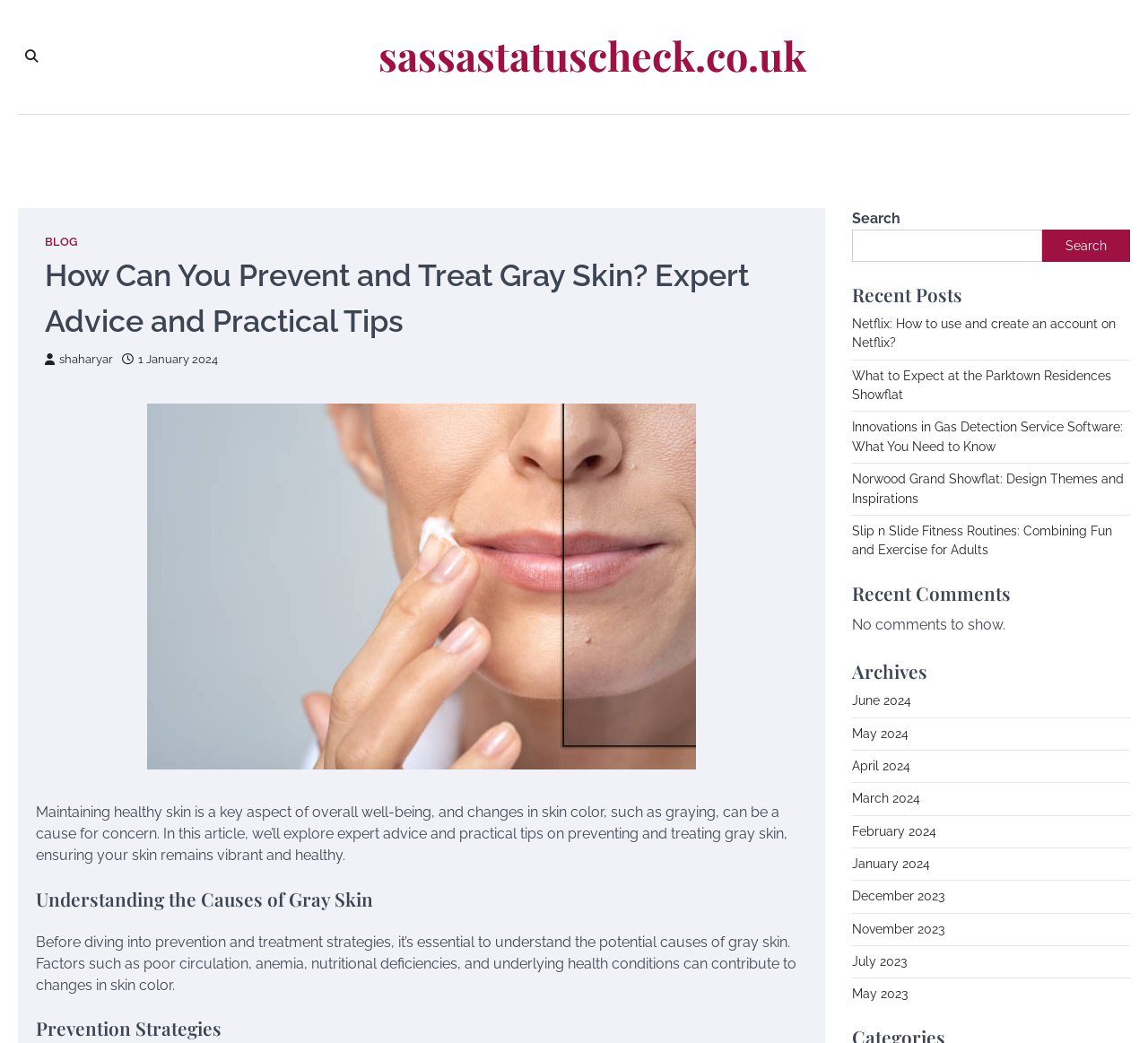Please locate the bounding box coordinates of the element that should be clicked to complete the given instruction: "Visit the blog homepage".

[0.329, 0.03, 0.702, 0.076]